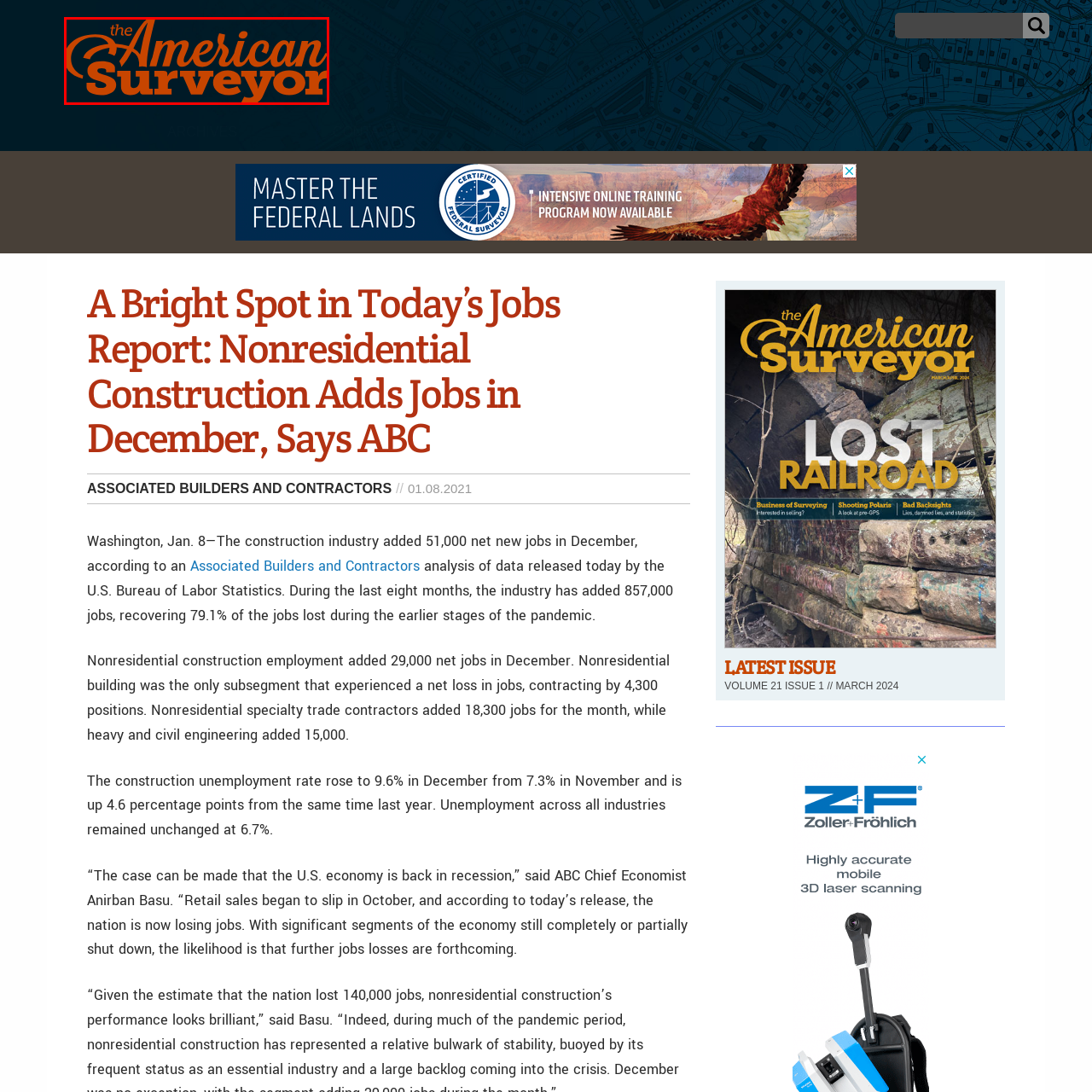Please analyze the image enclosed within the red bounding box and provide a comprehensive answer to the following question based on the image: What is the purpose of the logo?

The logo of 'The American Surveyor' serves as a recognizable emblem for the magazine, conveying its commitment to delivering insightful content to its readership, and it is designed to be prominent and attention-grabbing.